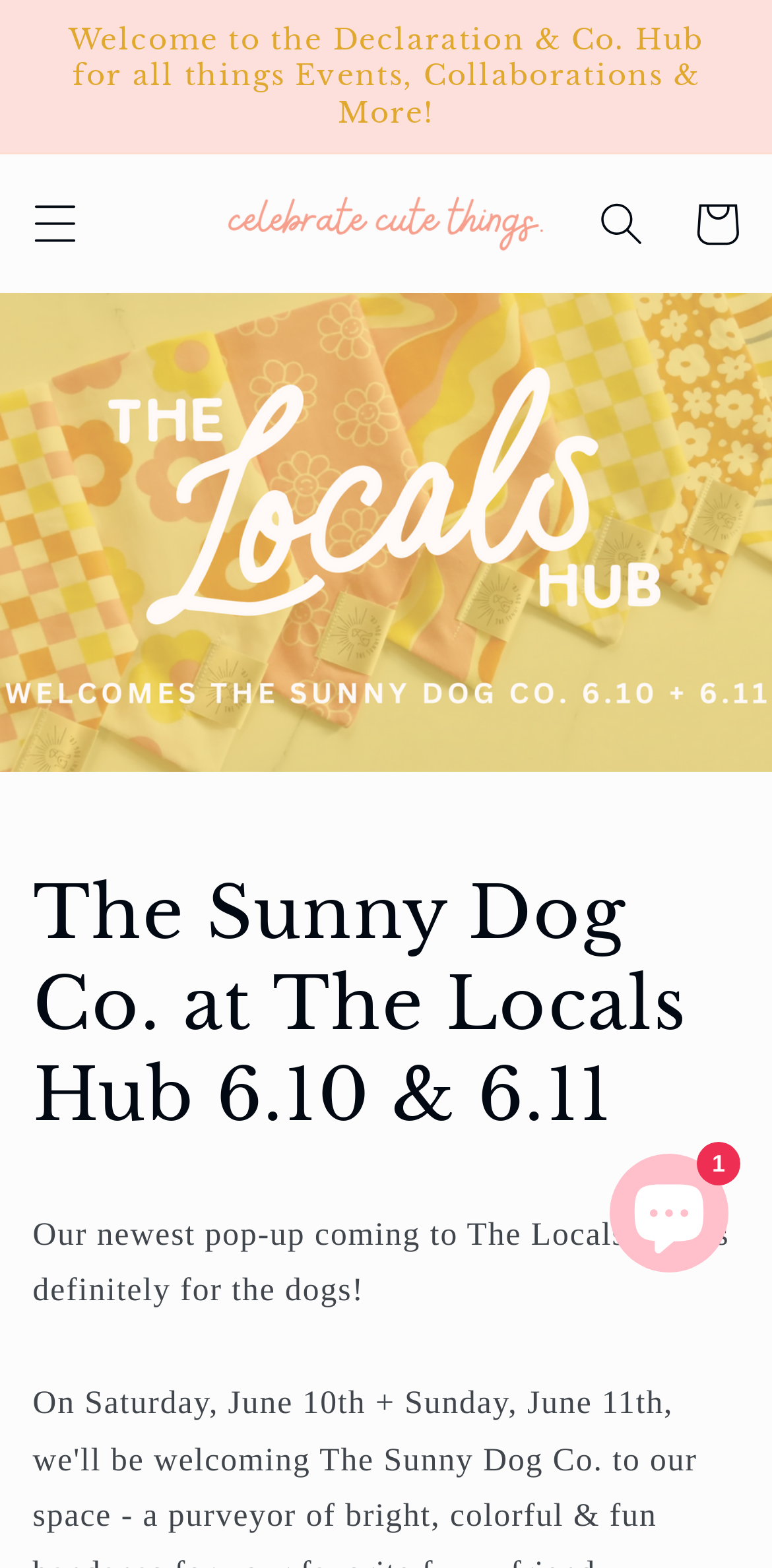Refer to the image and offer a detailed explanation in response to the question: What is the type of store?

I inferred the answer by looking at the element with the text 'Shopify online store chat'. This suggests that the store is an online store, and it uses the Shopify platform.